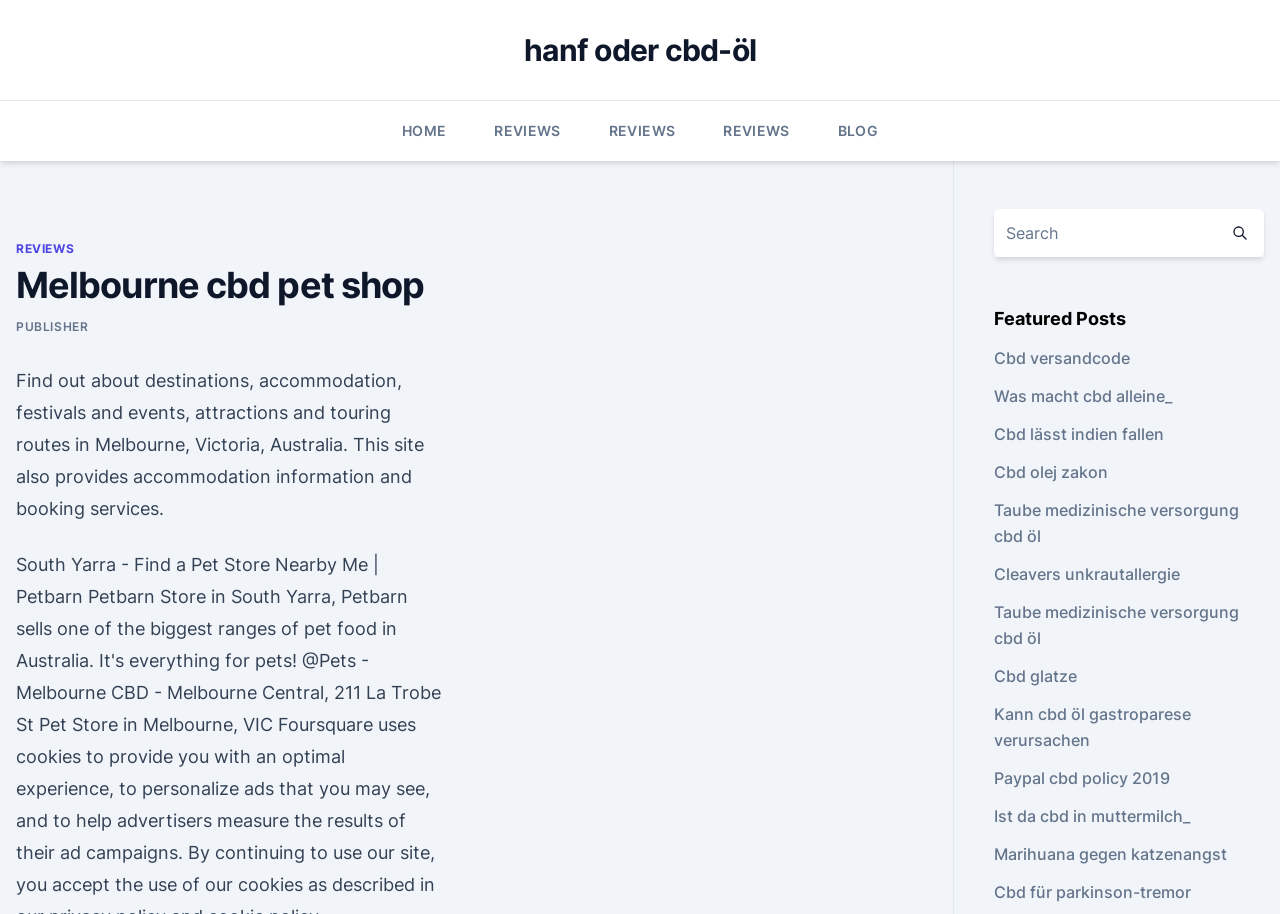Find the bounding box coordinates of the area to click in order to follow the instruction: "Click on featured post 'Cbd versandcode'".

[0.776, 0.381, 0.883, 0.403]